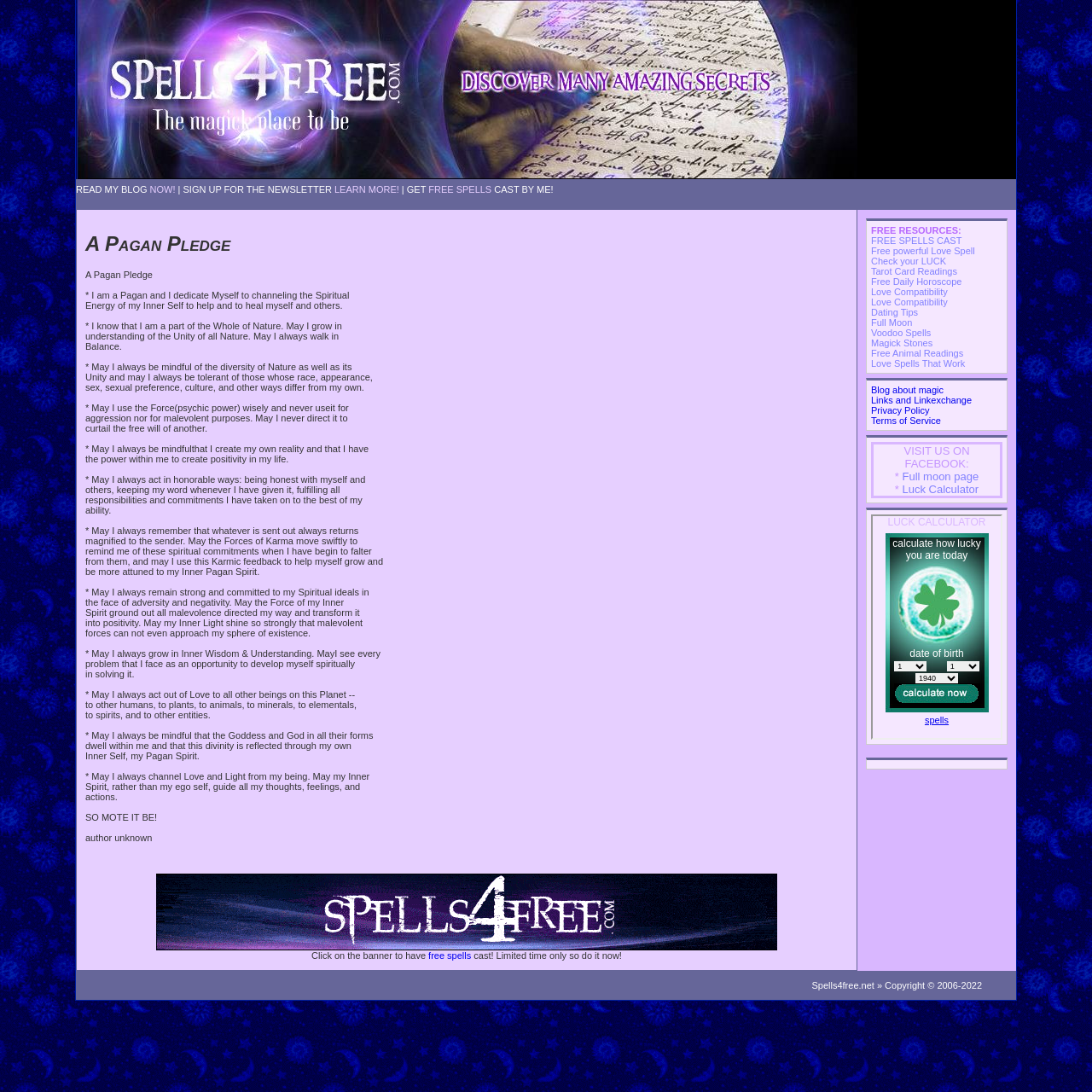Based on the element description: "Voodoo Spells", identify the bounding box coordinates for this UI element. The coordinates must be four float numbers between 0 and 1, listed as [left, top, right, bottom].

[0.798, 0.3, 0.853, 0.309]